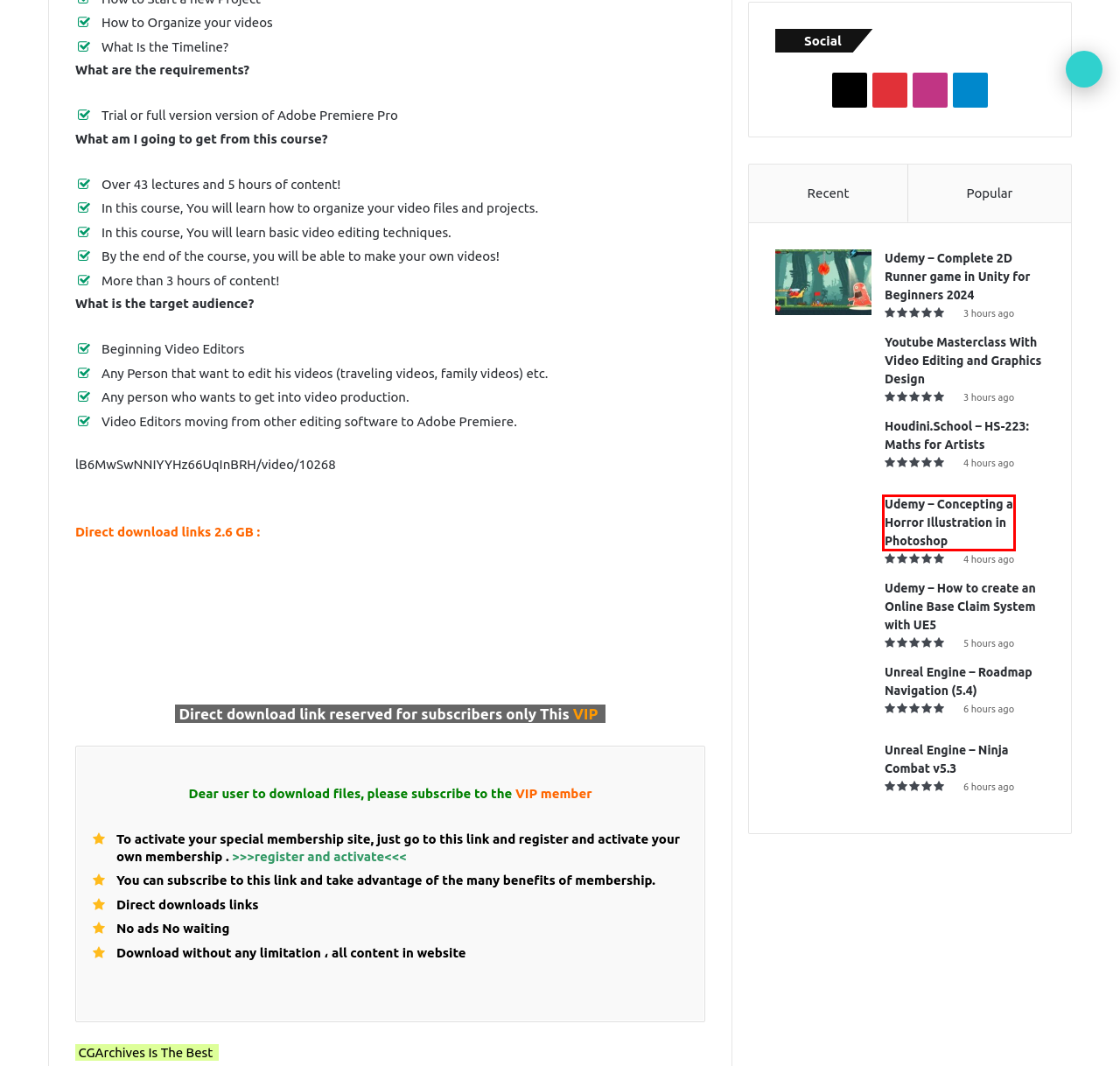Consider the screenshot of a webpage with a red bounding box and select the webpage description that best describes the new page that appears after clicking the element inside the red box. Here are the candidates:
A. Udemy – How to create an Online Base Claim System with UE5 - CGArchives
B. Youtube Masterclass With Video Editing and Graphics Design - CGArchives
C. Unreal Engine - Ninja Combat v5.3 - CGArchives
D. Udemy - Complete 2D Runner game in Unity for Beginners 2024 - CGArchives
E. Houdini.School – HS-223: Maths for Artists - CGArchives
F. Udemy - Concepting a Horror Illustration in Photoshop - CGArchives
G. Unreal Engine - Roadmap Navigation (5.4) - CGArchives
H. plugins - CGArchives

F